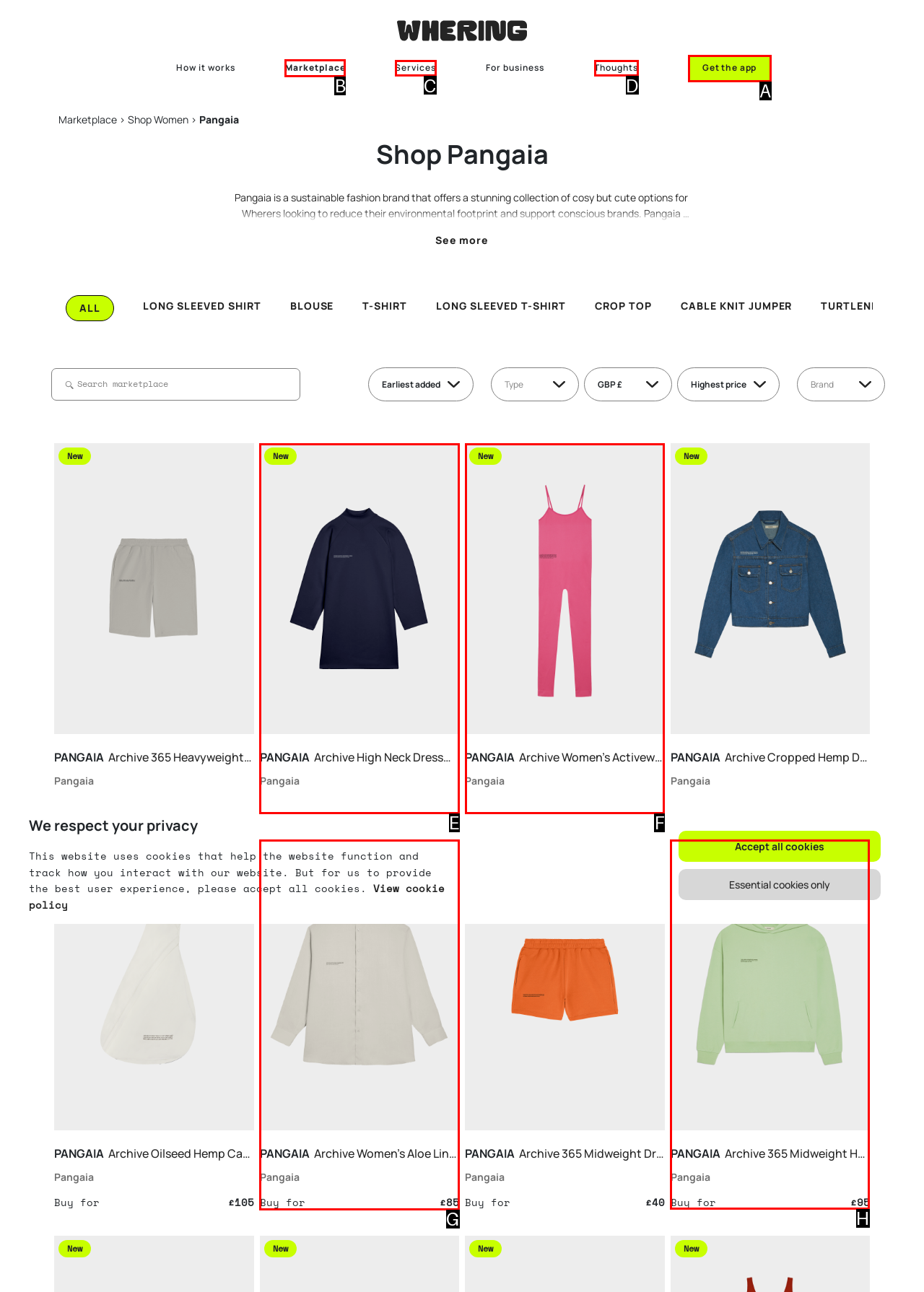Select the HTML element that needs to be clicked to carry out the task: View the Pangaia hoodie
Provide the letter of the correct option.

H